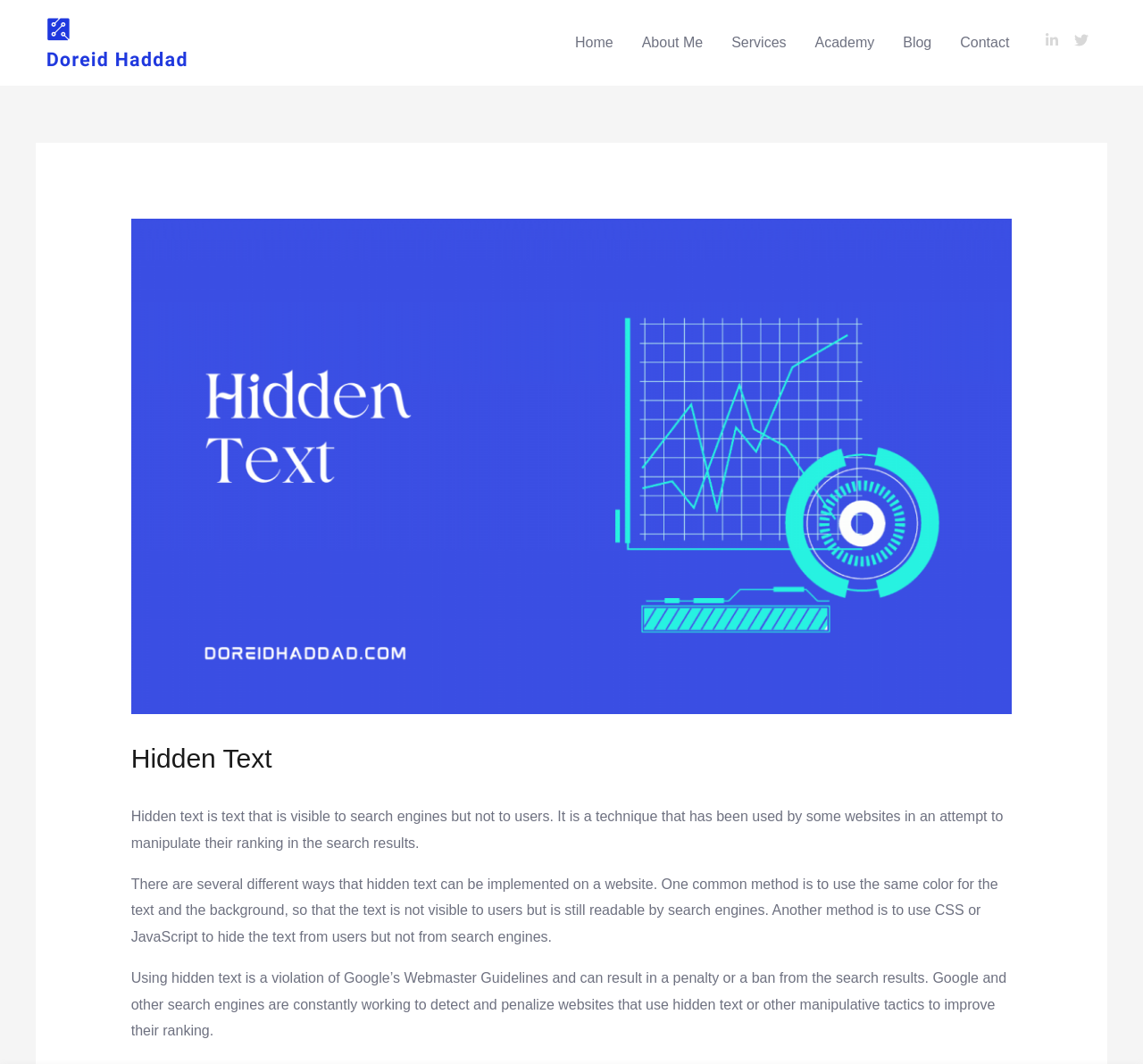Using the given element description, provide the bounding box coordinates (top-left x, top-left y, bottom-right x, bottom-right y) for the corresponding UI element in the screenshot: Services

[0.627, 0.013, 0.7, 0.067]